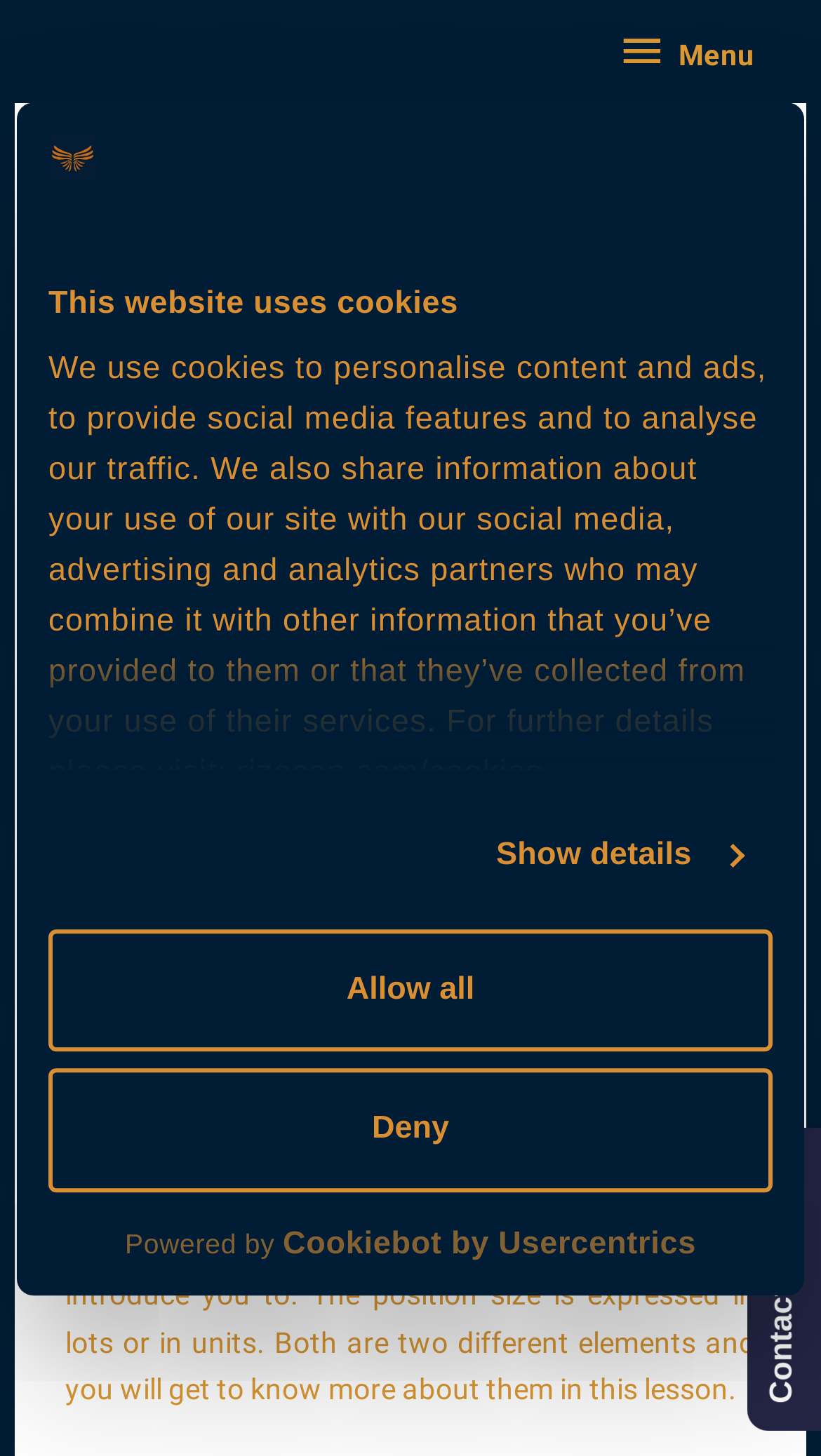What is the main topic of this webpage?
Use the information from the image to give a detailed answer to the question.

Based on the webpage content, it appears that the main topic is Forex trading, specifically determining position size in Forex trading, as indicated by the heading 'Determine Position Size in Forex' and the text that follows.